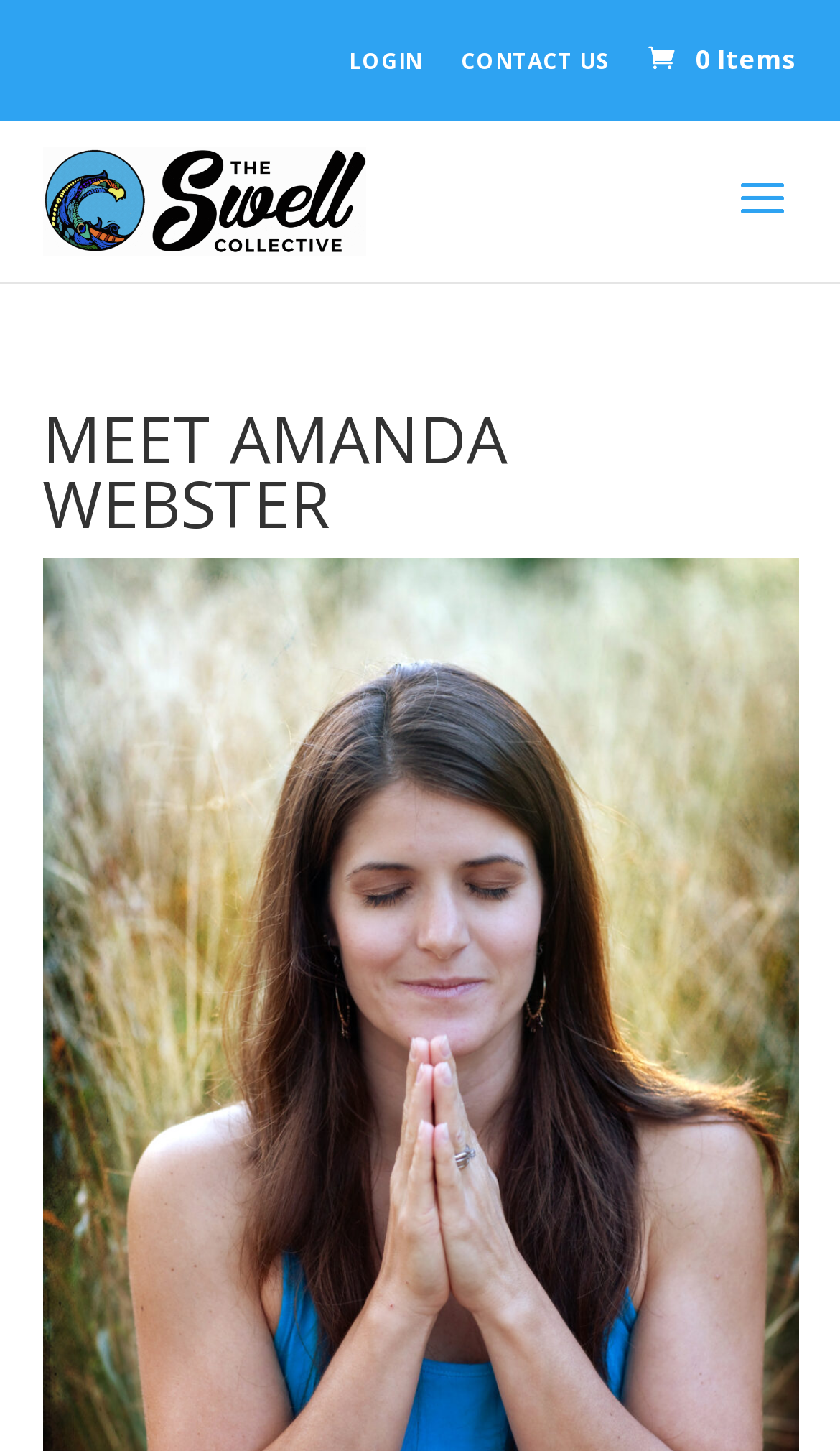Bounding box coordinates should be in the format (top-left x, top-left y, bottom-right x, bottom-right y) and all values should be floating point numbers between 0 and 1. Determine the bounding box coordinate for the UI element described as: LOGIN

[0.415, 0.018, 0.541, 0.065]